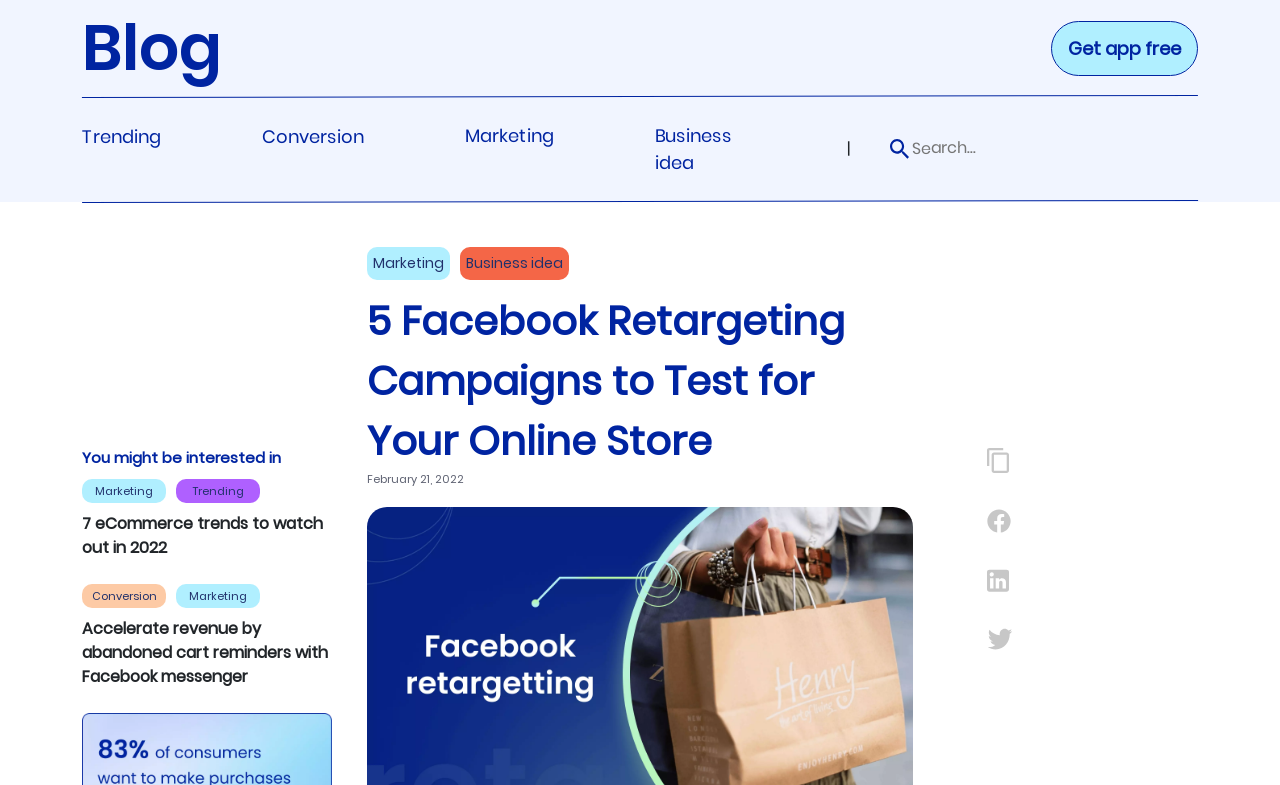What is the purpose of the textbox?
Examine the screenshot and reply with a single word or phrase.

Search